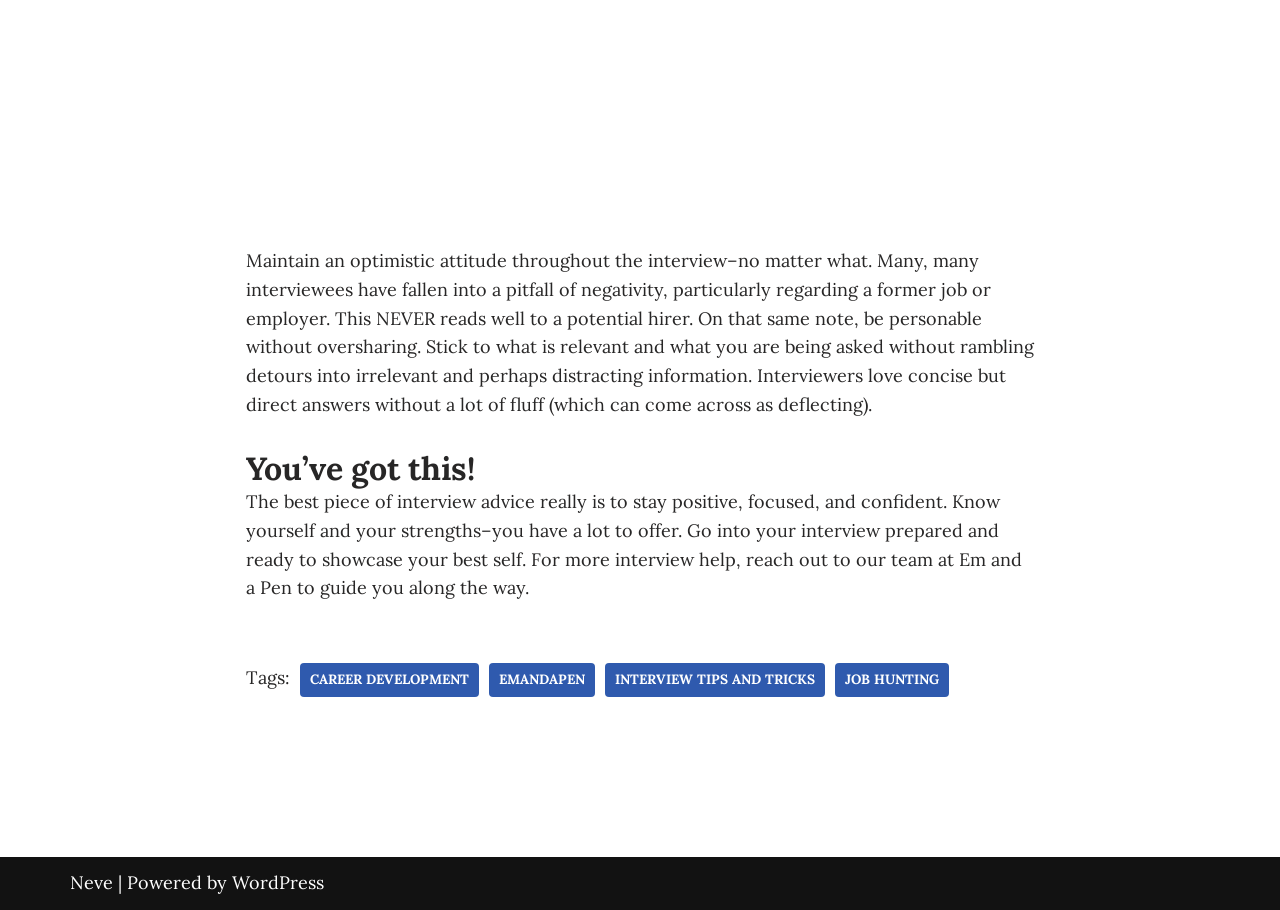Who can provide help with interview preparation?
Examine the image closely and answer the question with as much detail as possible.

The StaticText element mentions that 'For more interview help, reach out to our team at Em and a Pen to guide you along the way.' This indicates that Em and a Pen is an entity that can provide assistance with interview preparation.